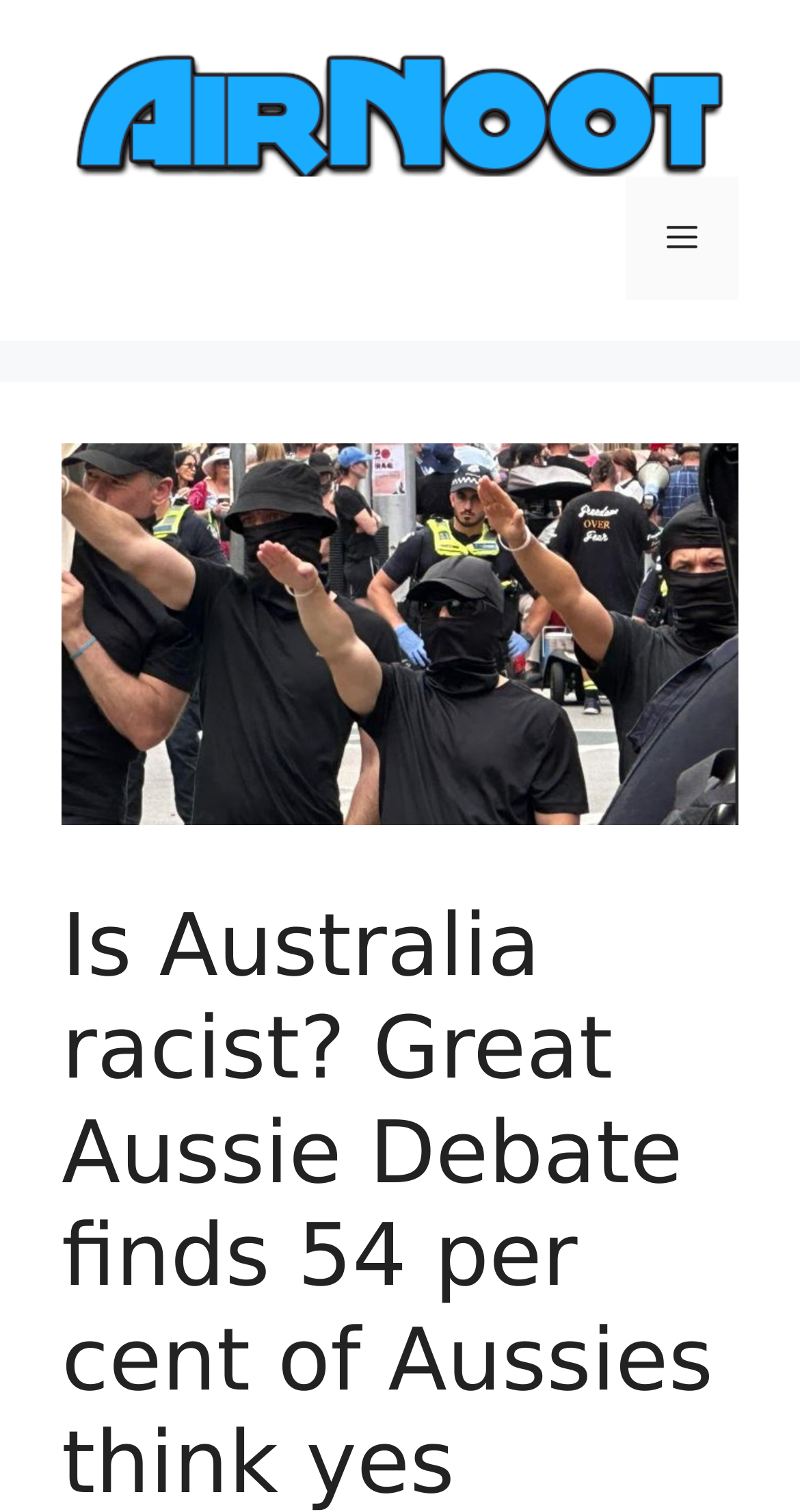Find the bounding box coordinates for the UI element whose description is: "alt="Airnoot"". The coordinates should be four float numbers between 0 and 1, in the format [left, top, right, bottom].

[0.077, 0.058, 0.923, 0.085]